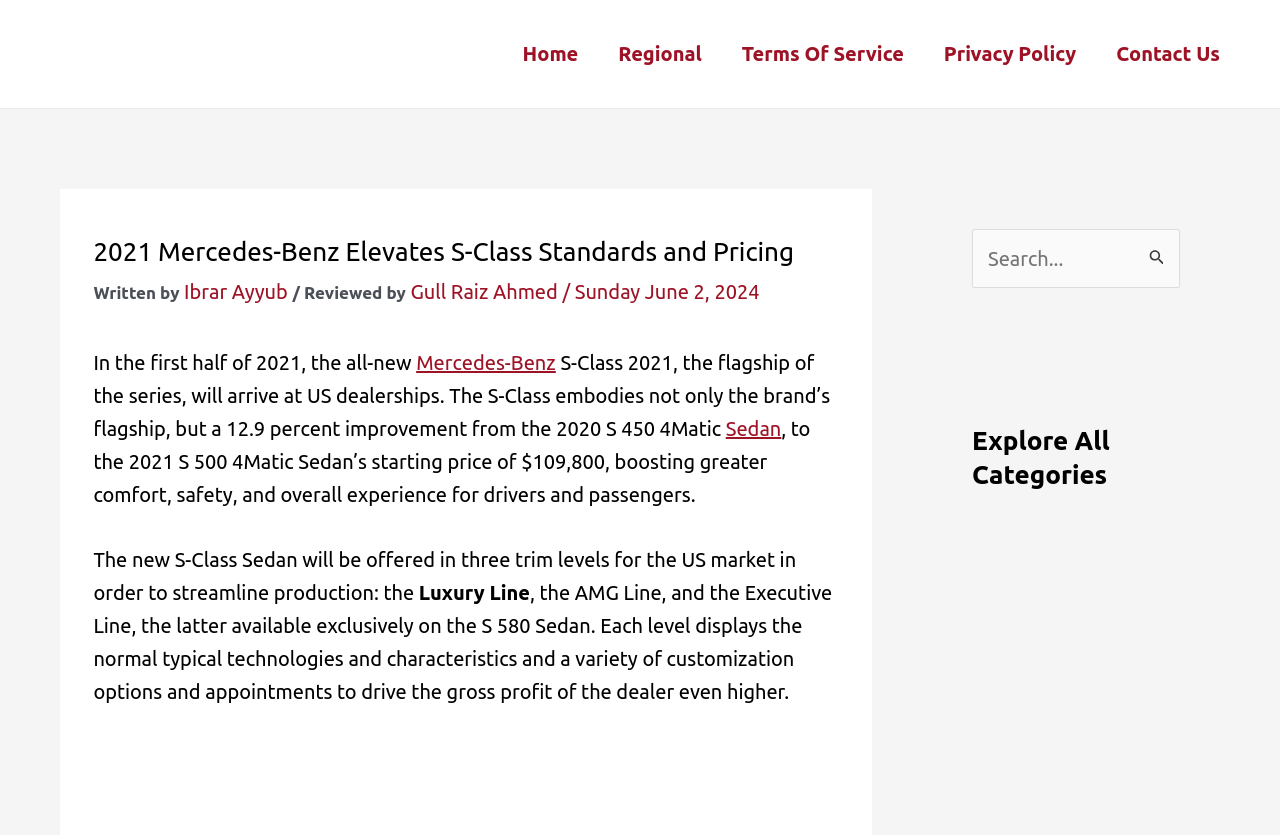What is the starting price of the 2021 S 500 4Matic Sedan?
Please give a detailed and elaborate answer to the question.

The starting price of the 2021 S 500 4Matic Sedan is mentioned in the paragraph that describes the new S-Class Sedan. The price is $109,800, which is a 12.9 percent improvement from the 2020 S 450 4Matic.